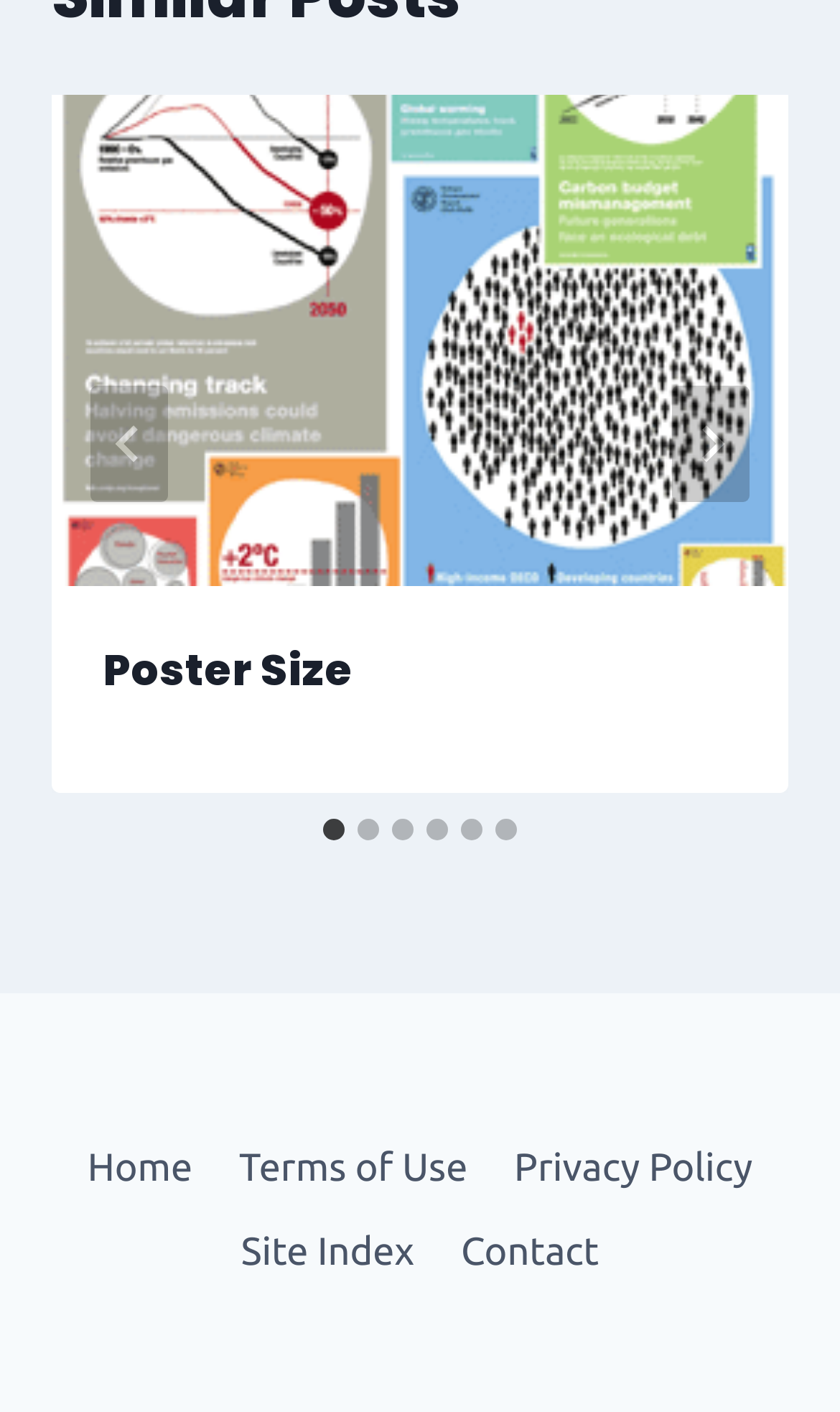What is the position of the 'Next' button?
Examine the webpage screenshot and provide an in-depth answer to the question.

I compared the bounding box coordinates of the 'Next' button element and found that its x1 value is 0.8, which indicates that it is located on the right side of the screen.